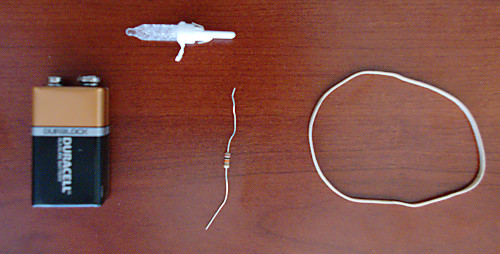What is the function of the LED in the tester?
From the image, respond using a single word or phrase.

indicates functionality